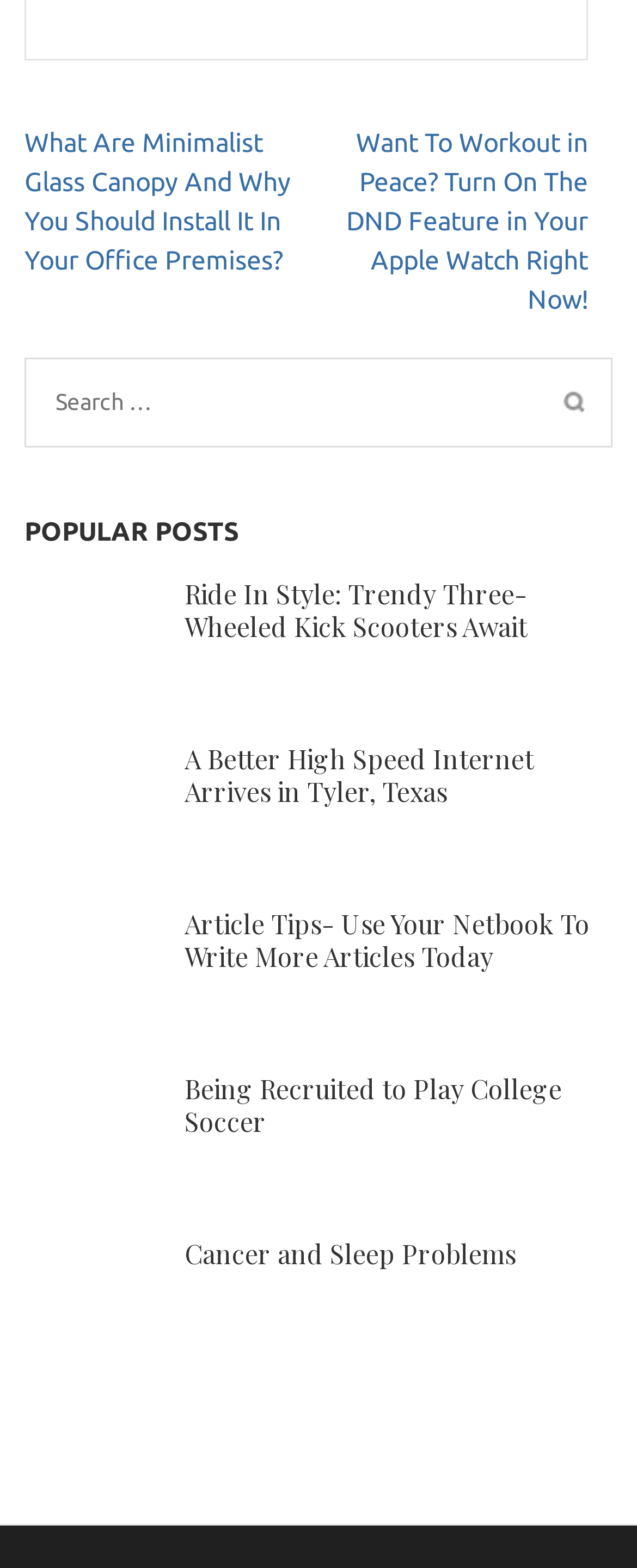Look at the image and give a detailed response to the following question: What is the title of the first popular post?

I looked at the first link under the 'POPULAR POSTS' heading, which is 'Ride In Style: Trendy Three-Wheeled Kick Scooters Await'. This is the title of the first popular post.